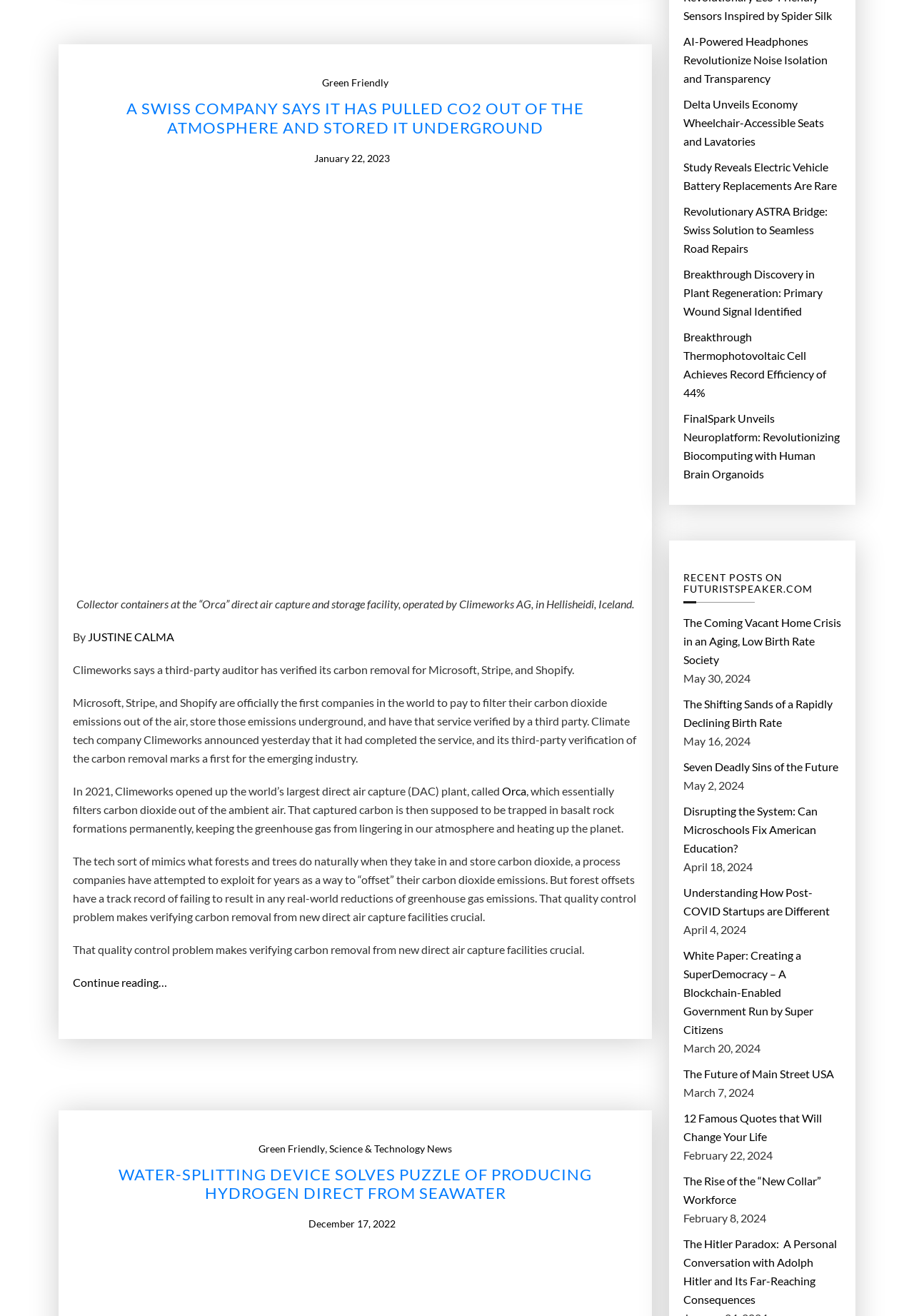Locate the bounding box coordinates of the element that needs to be clicked to carry out the instruction: "Check the 'RSS RECENT POSTS ON FUTURISTSPEAKER.COM' section". The coordinates should be given as four float numbers ranging from 0 to 1, i.e., [left, top, right, bottom].

[0.748, 0.421, 0.92, 0.458]